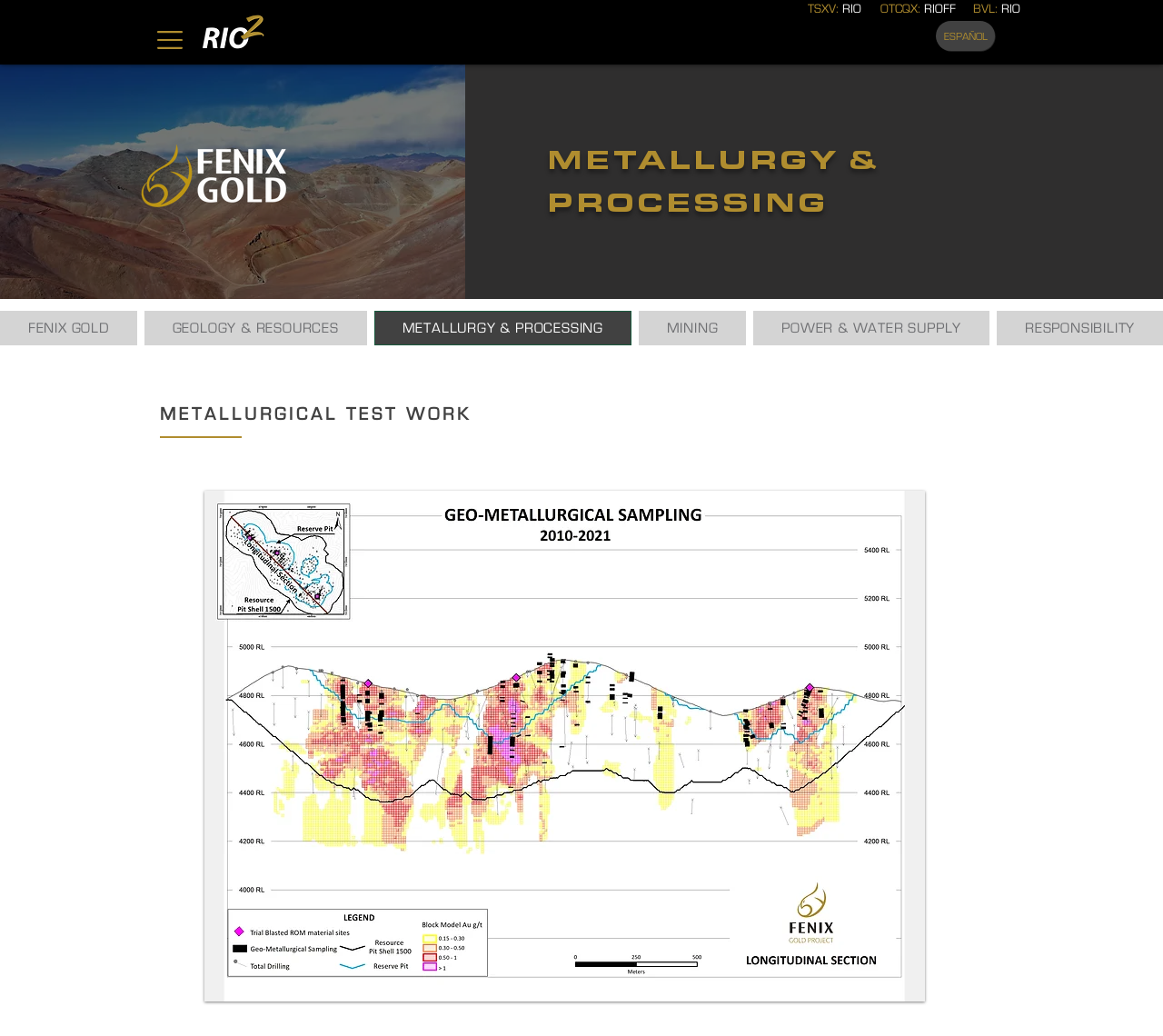Please identify the bounding box coordinates of the element I should click to complete this instruction: 'Open the GEO METALLURGICAL SAMPLING 2010-2021 menu'. The coordinates should be given as four float numbers between 0 and 1, like this: [left, top, right, bottom].

[0.176, 0.474, 0.795, 0.967]